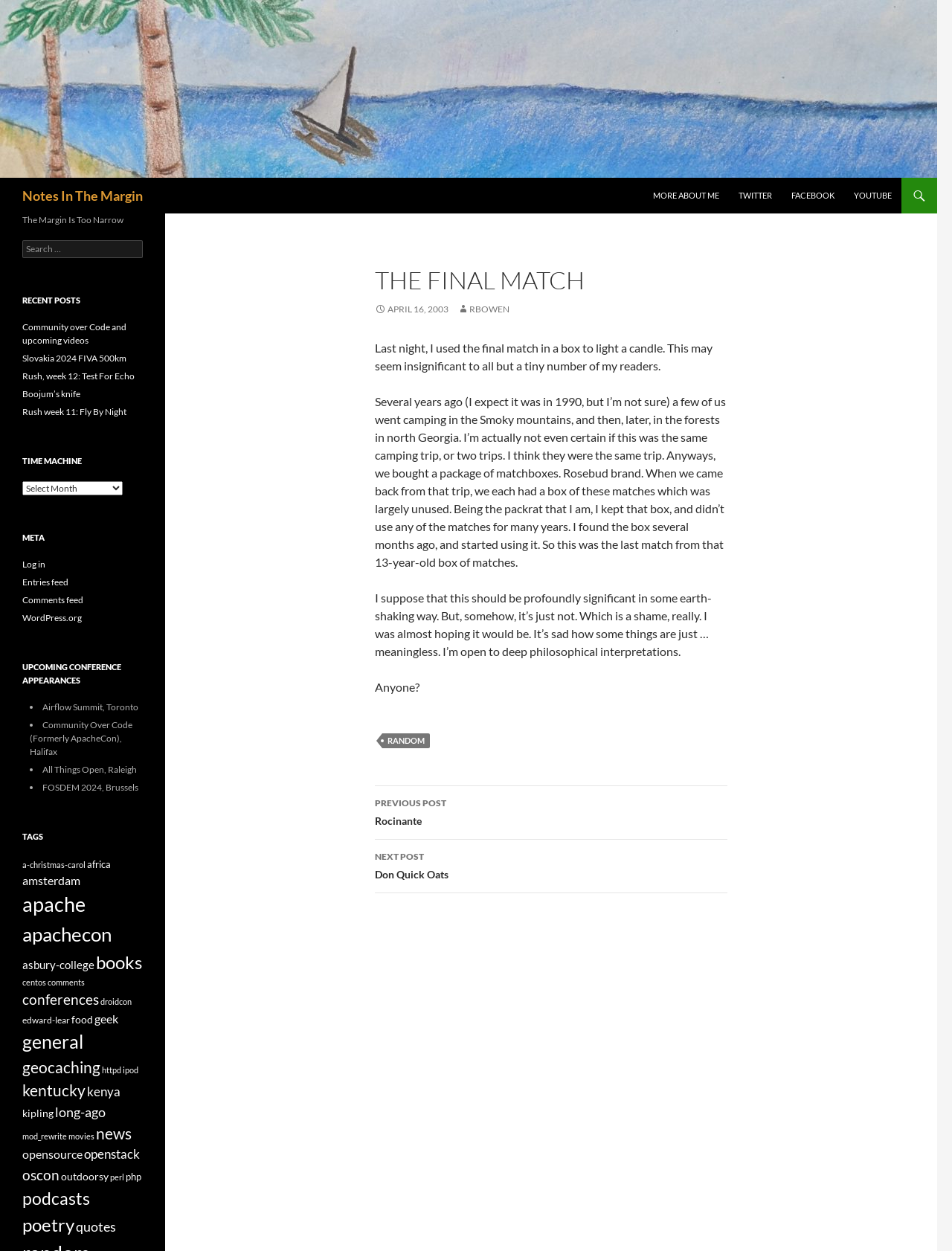Pinpoint the bounding box coordinates of the area that should be clicked to complete the following instruction: "Click on the 'NEXT POST Don Quick Oats' link". The coordinates must be given as four float numbers between 0 and 1, i.e., [left, top, right, bottom].

[0.394, 0.671, 0.764, 0.714]